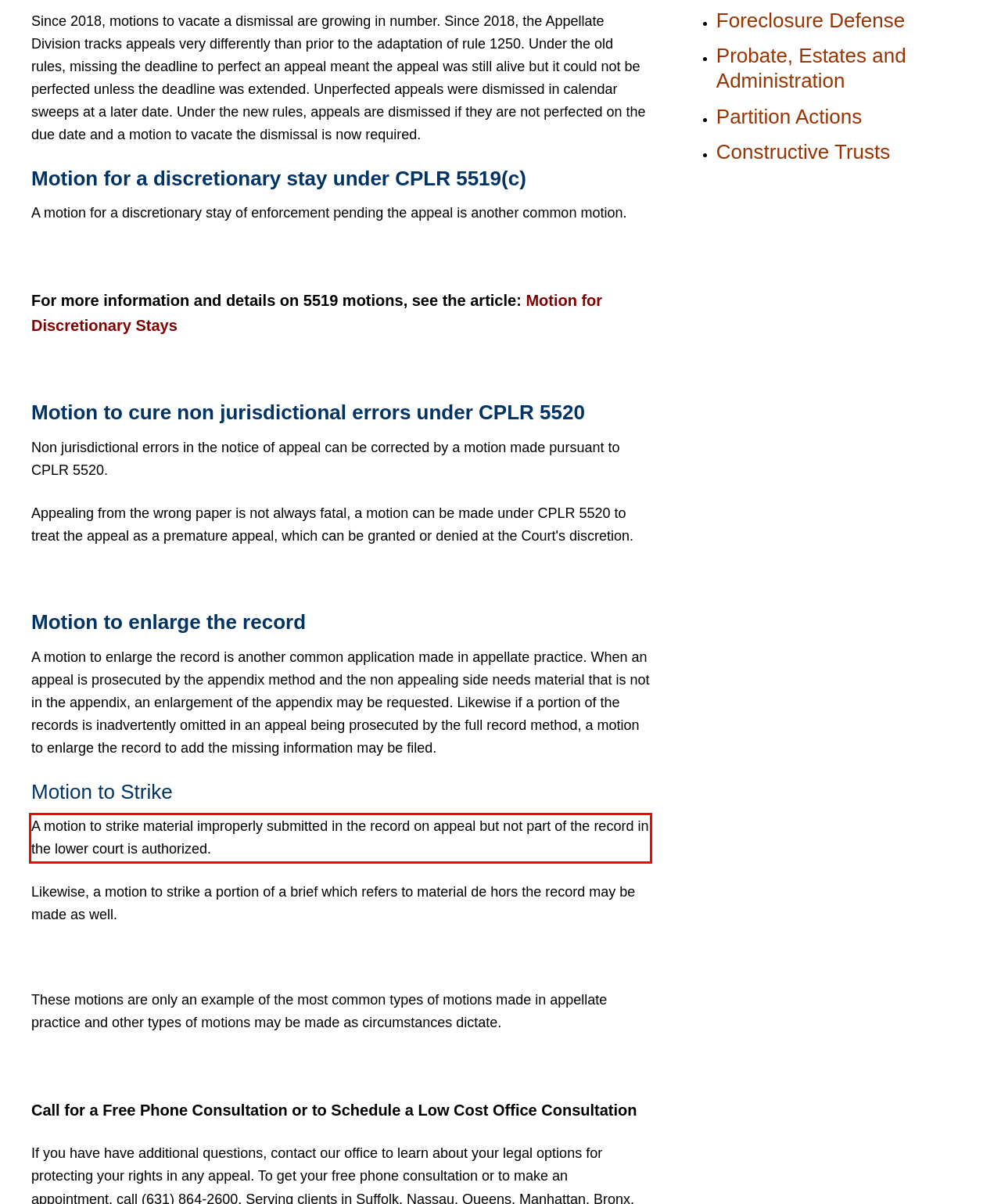Given a screenshot of a webpage with a red bounding box, please identify and retrieve the text inside the red rectangle.

A motion to strike material improperly submitted in the record on appeal but not part of the record in the lower court is authorized.